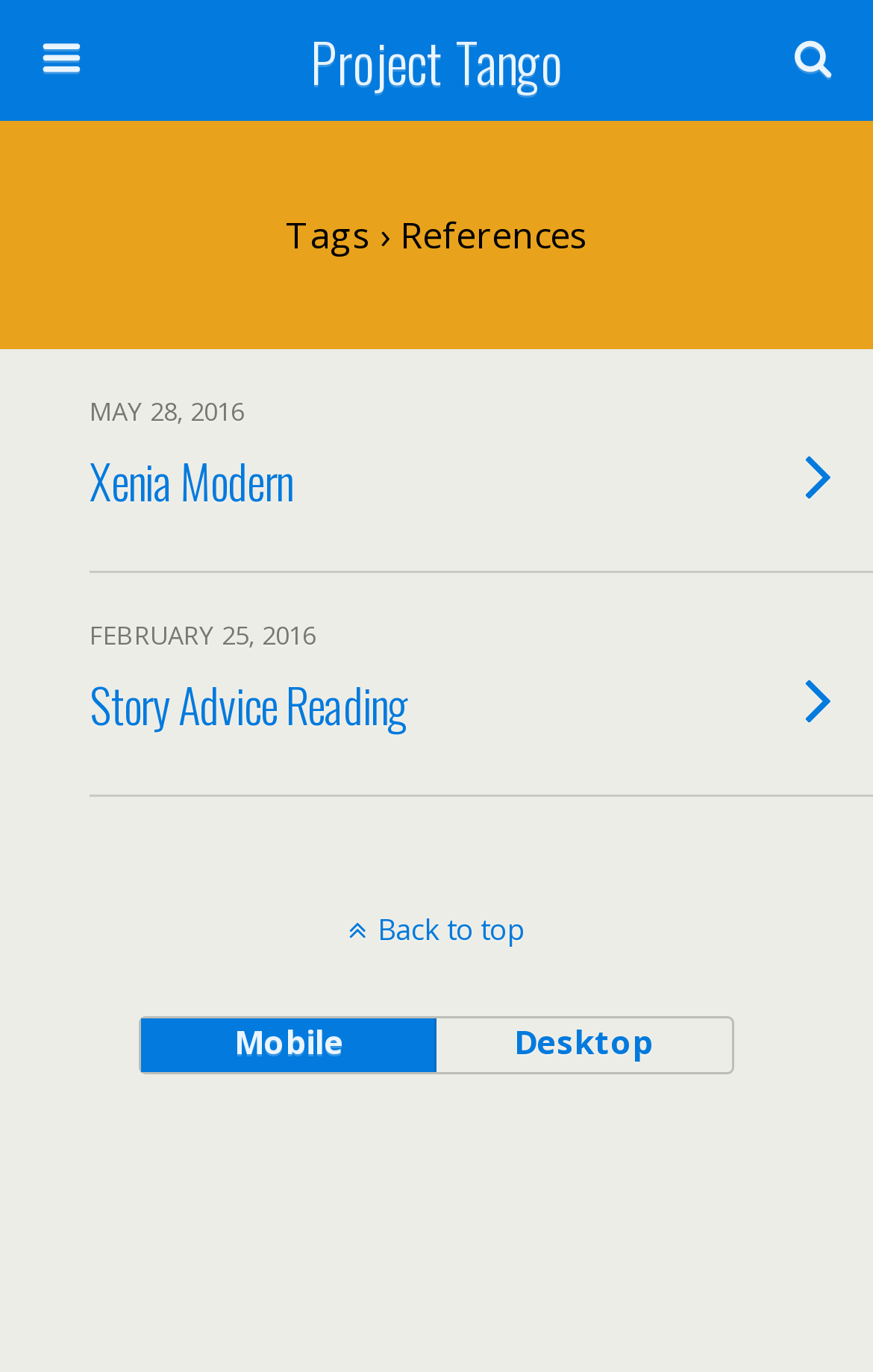Identify the bounding box of the UI element described as follows: "alt="Event location map"". Provide the coordinates as four float numbers in the range of 0 to 1 [left, top, right, bottom].

None